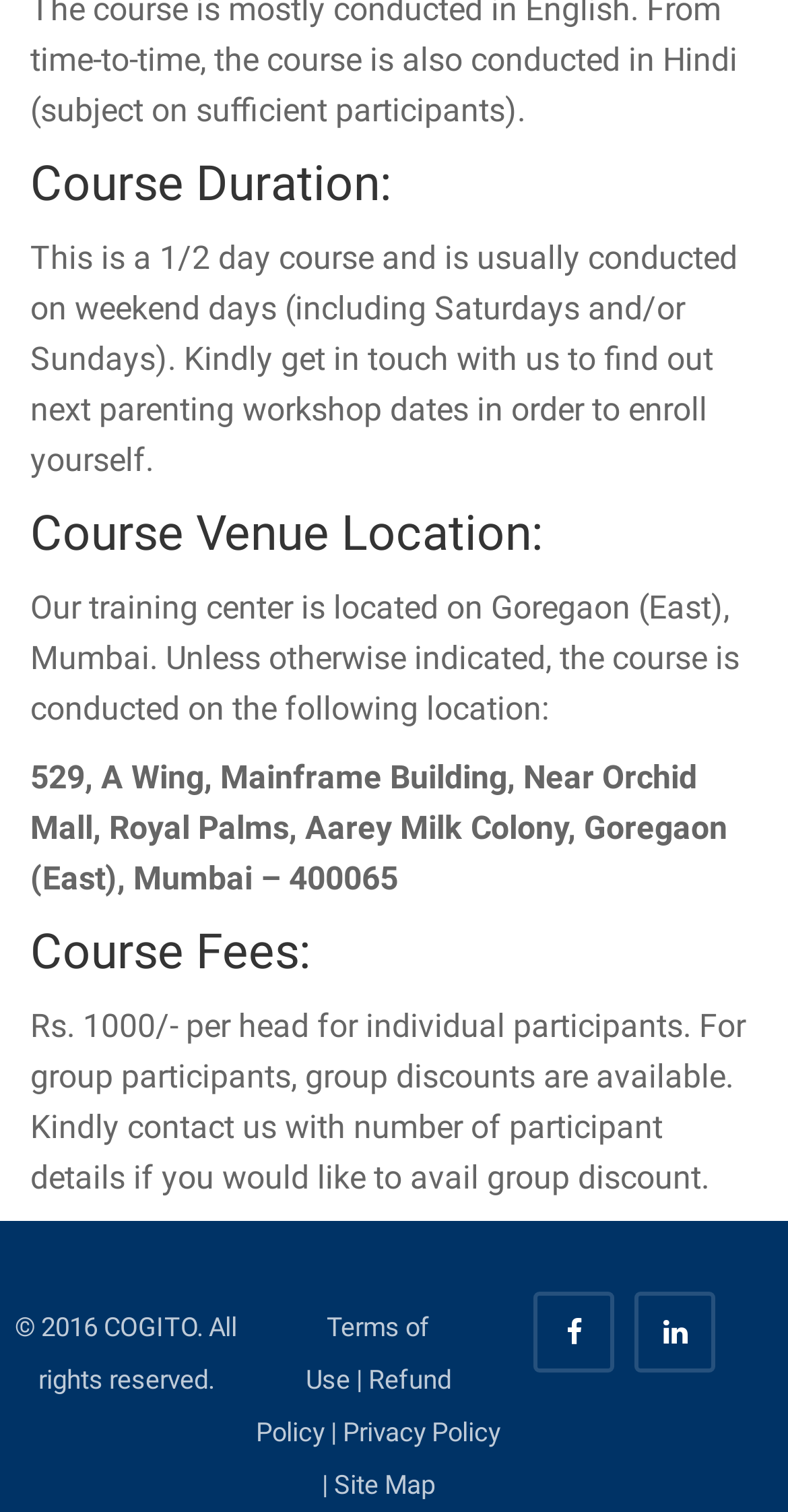Look at the image and write a detailed answer to the question: 
Where is the course venue located?

The course venue location is mentioned in the heading 'Course Venue Location:' which states that it is located on Goregaon (East), Mumbai, with a specific address provided.